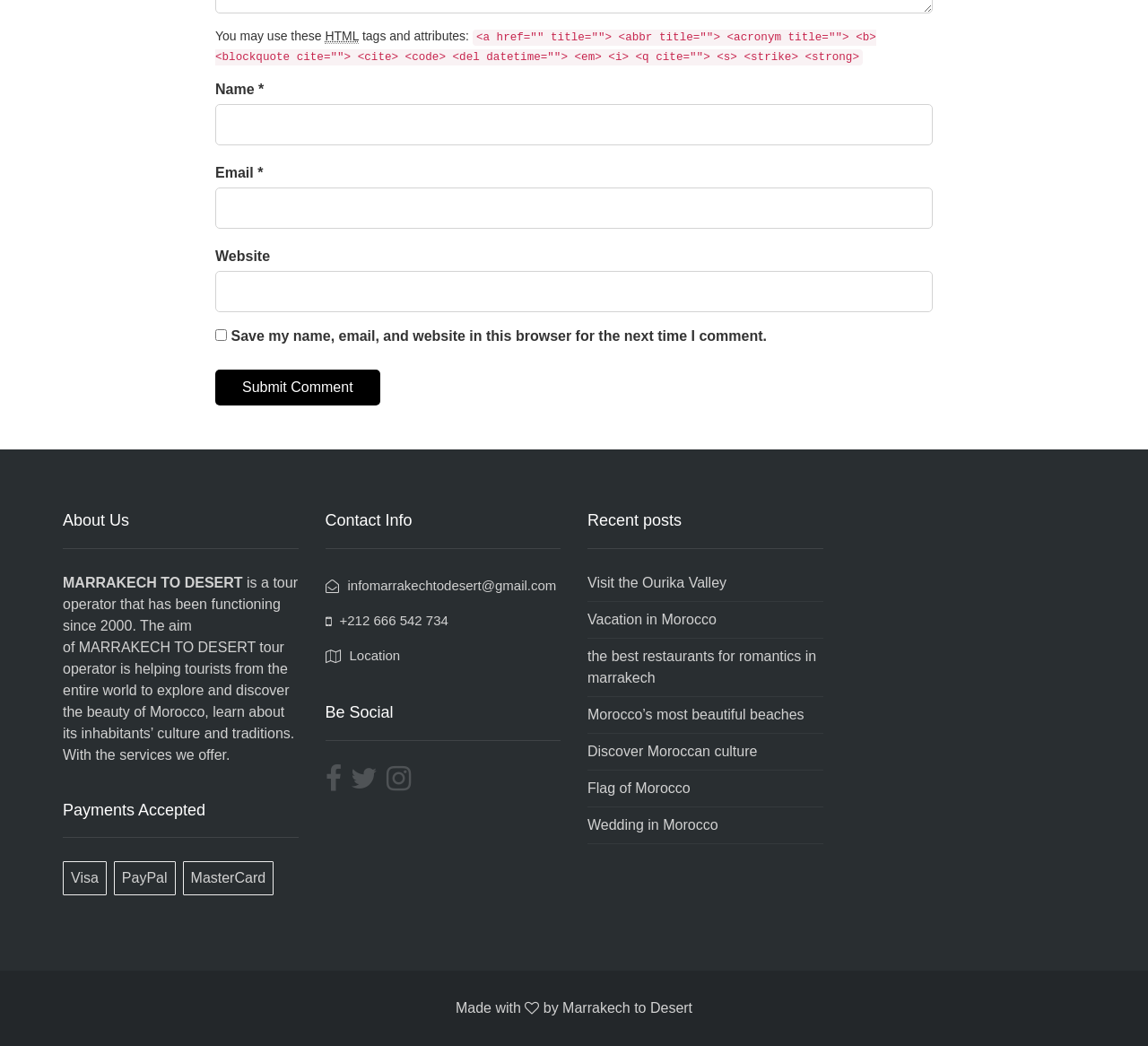Identify the bounding box coordinates of the part that should be clicked to carry out this instruction: "Click on The Learning Healthcare Project link".

None